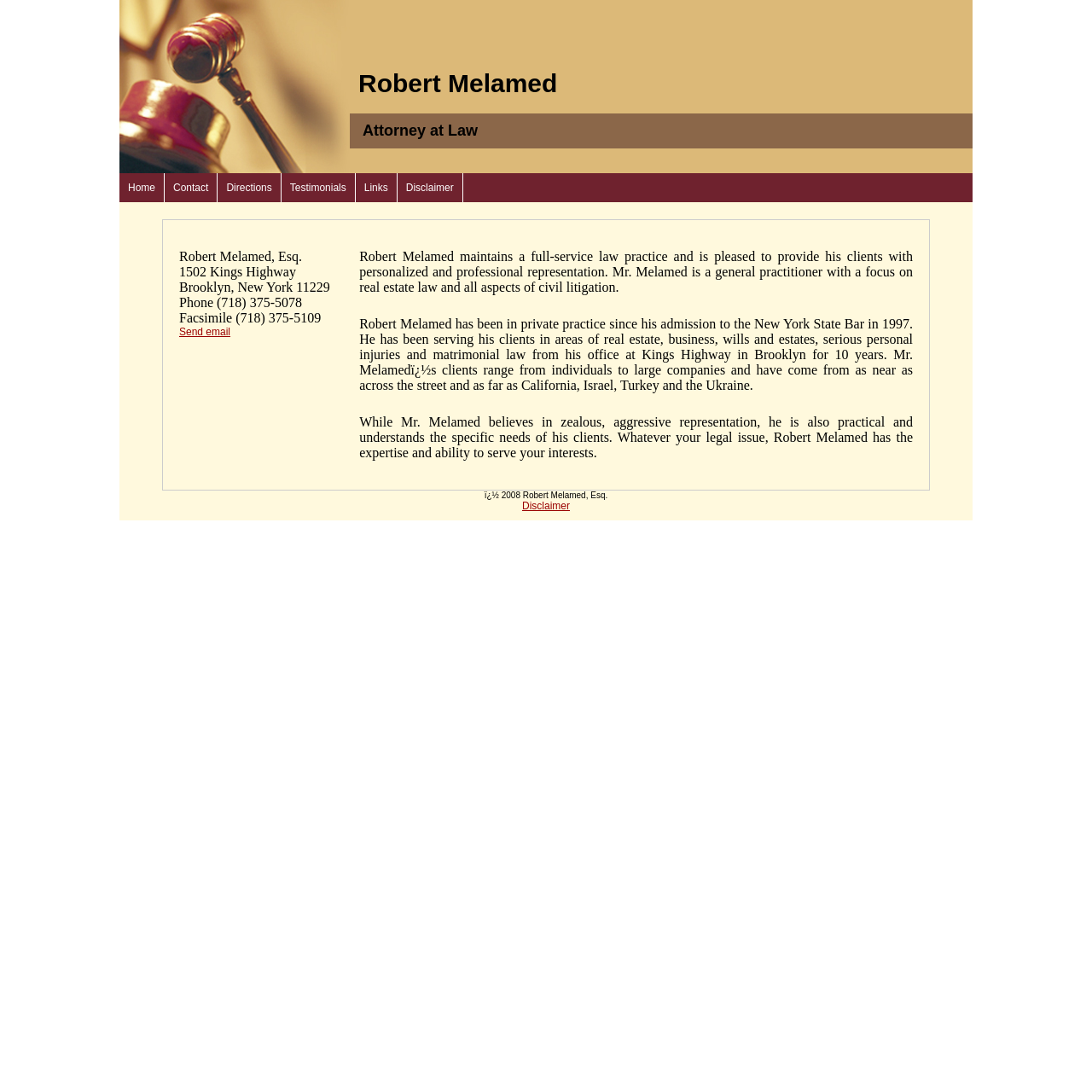Provide a single word or phrase answer to the question: 
What areas of law does the attorney practice?

Real estate, business, wills and estates, personal injuries, and matrimonial law